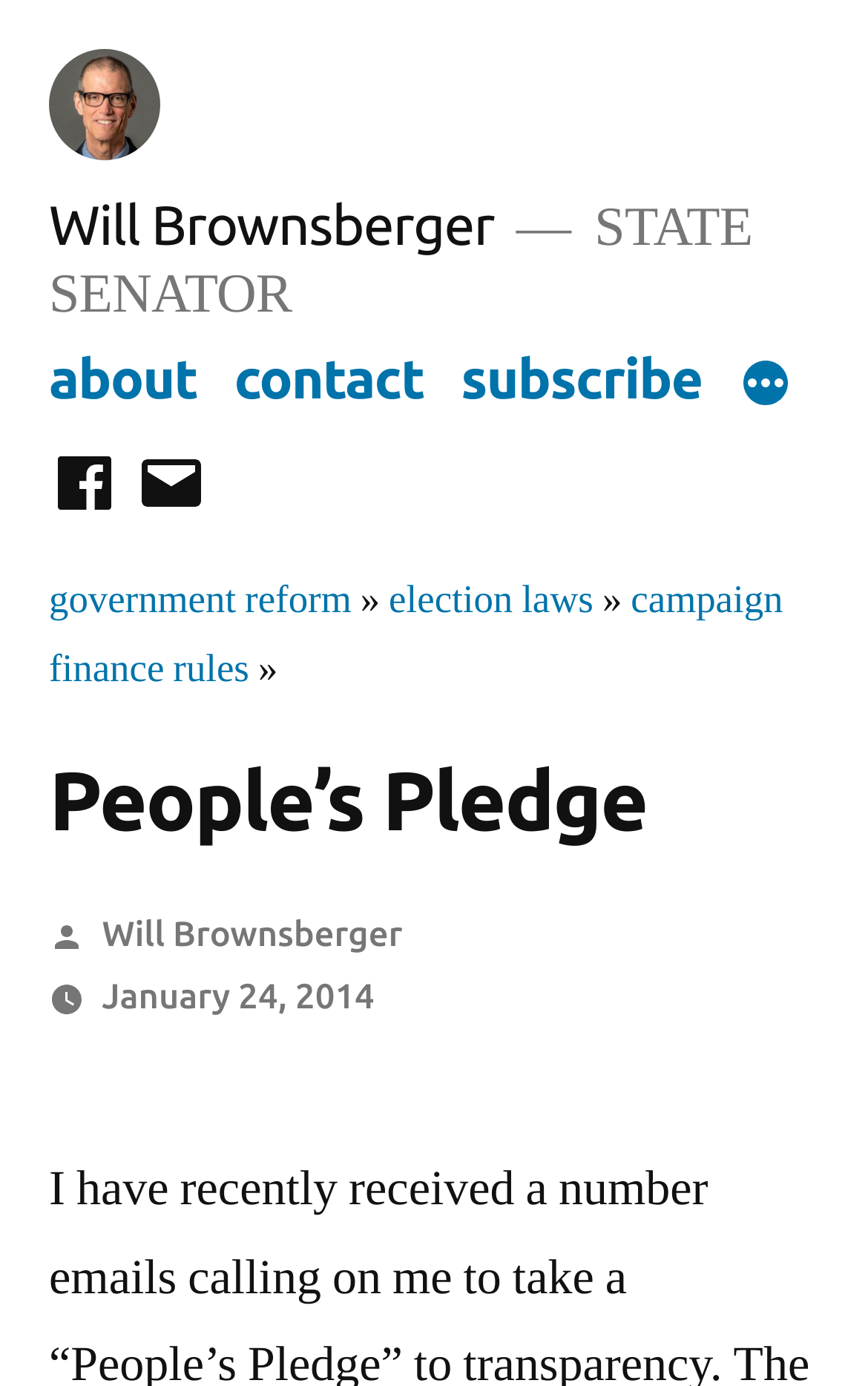Please respond to the question using a single word or phrase:
What is the date of the post?

January 24, 2014